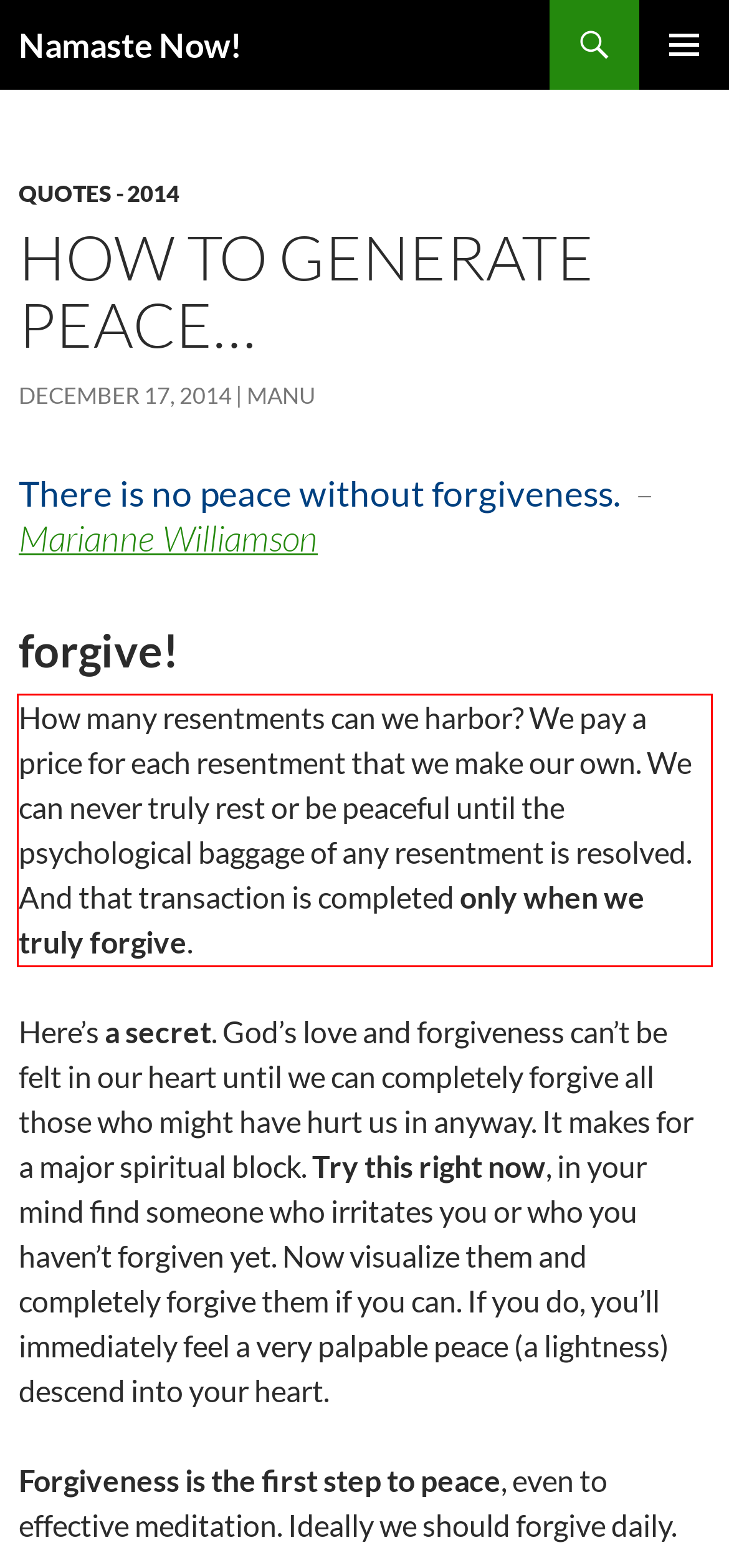Please examine the webpage screenshot and extract the text within the red bounding box using OCR.

How many resentments can we harbor? We pay a price for each resentment that we make our own. We can never truly rest or be peaceful until the psychological baggage of any resentment is resolved. And that transaction is completed only when we truly forgive.